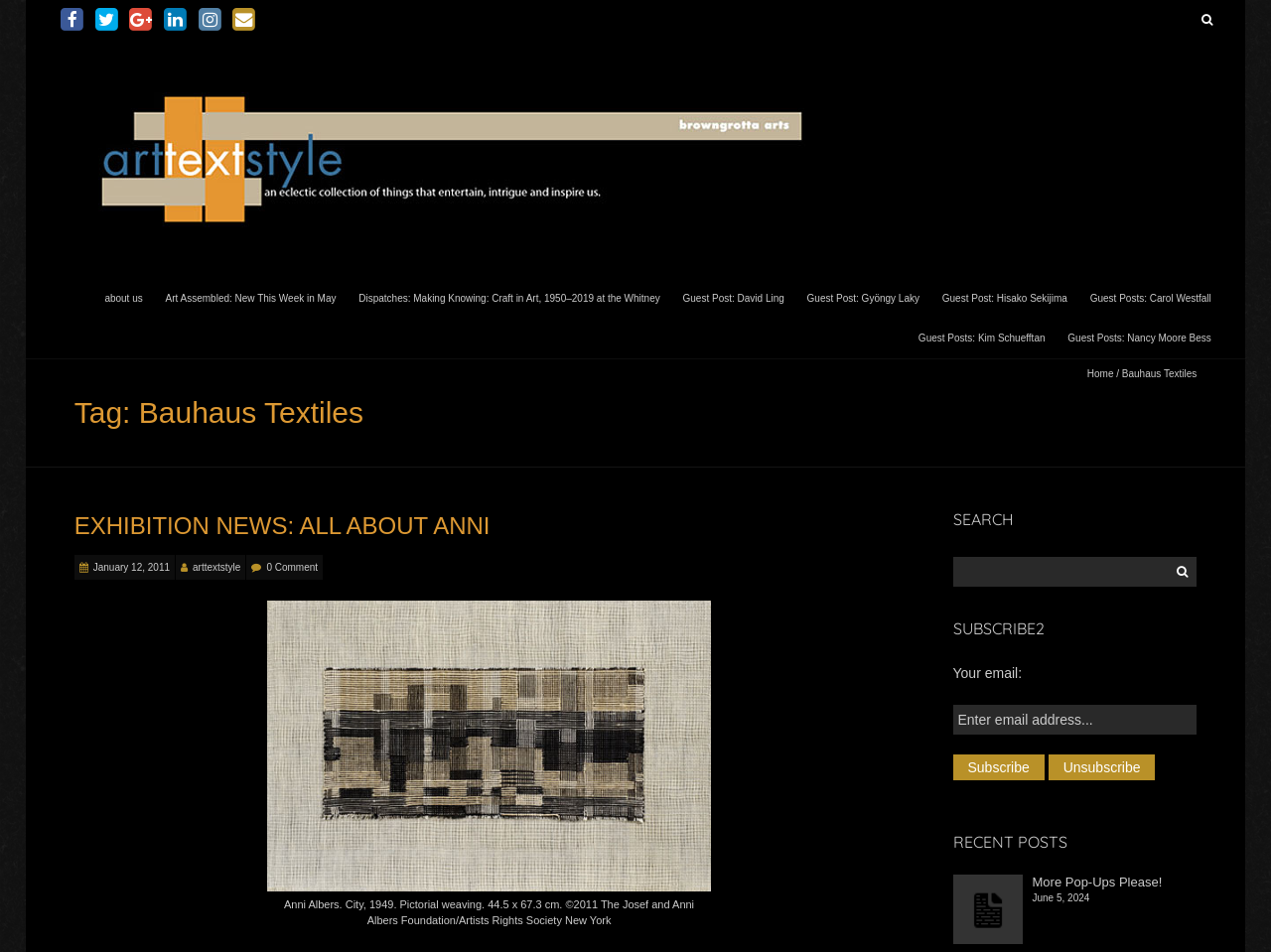Provide a thorough summary of the webpage.

The webpage is about the Bauhaus Textiles Archives, with a focus on art and textiles. At the top, there are six social media links, followed by a search bar with a "Search" button. Below the search bar, there is a logo with the text "arttextstyle" and an image.

The main content of the page is divided into several sections. On the left side, there are links to various articles and posts, including "About Us", "Art Assembled: New This Week in May", and several guest posts. These links are arranged vertically, with the most recent posts at the top.

On the right side, there is a section with a heading "Tag: Bauhaus Textiles" and a subheading "EXHIBITION NEWS: ALL ABOUT ANNI". Below this, there is an image with a caption describing a pictorial weaving by Anni Albers.

Further down the page, there are three columns of content. The left column has a heading "SEARCH" with a search bar and a "Search" button. The middle column has a heading "SUBSCRIBE2" with a form to enter an email address and a "Subscribe" button. The right column has a heading "RECENT POSTS" with a link to a recent post titled "More Pop-Ups Please!" and a date "June 5, 2024".

Throughout the page, there are several headings and subheadings that provide structure and organization to the content. The overall layout is dense, with a lot of information packed into a relatively small space.